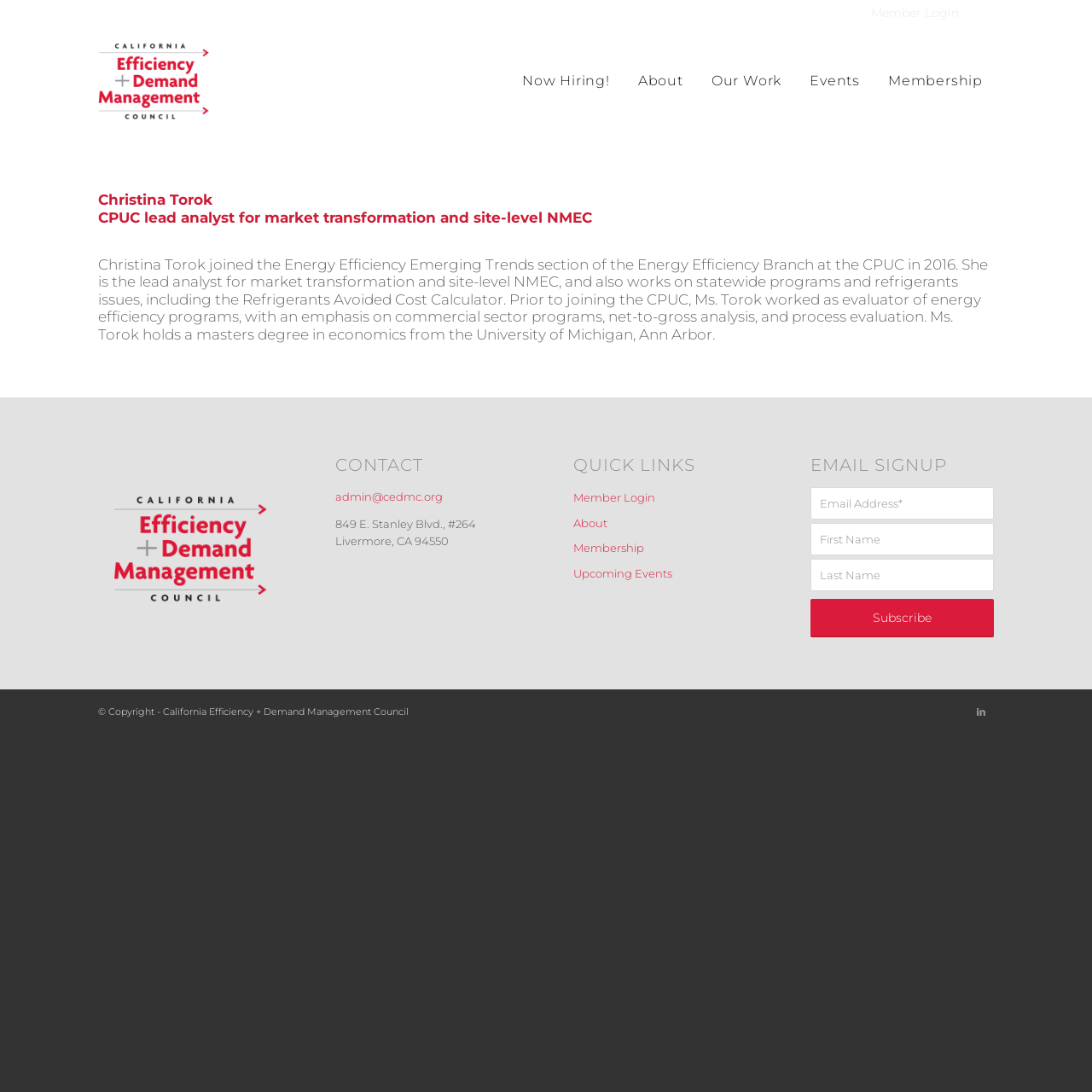Identify the bounding box coordinates for the region to click in order to carry out this instruction: "Contact admin". Provide the coordinates using four float numbers between 0 and 1, formatted as [left, top, right, bottom].

[0.307, 0.449, 0.406, 0.461]